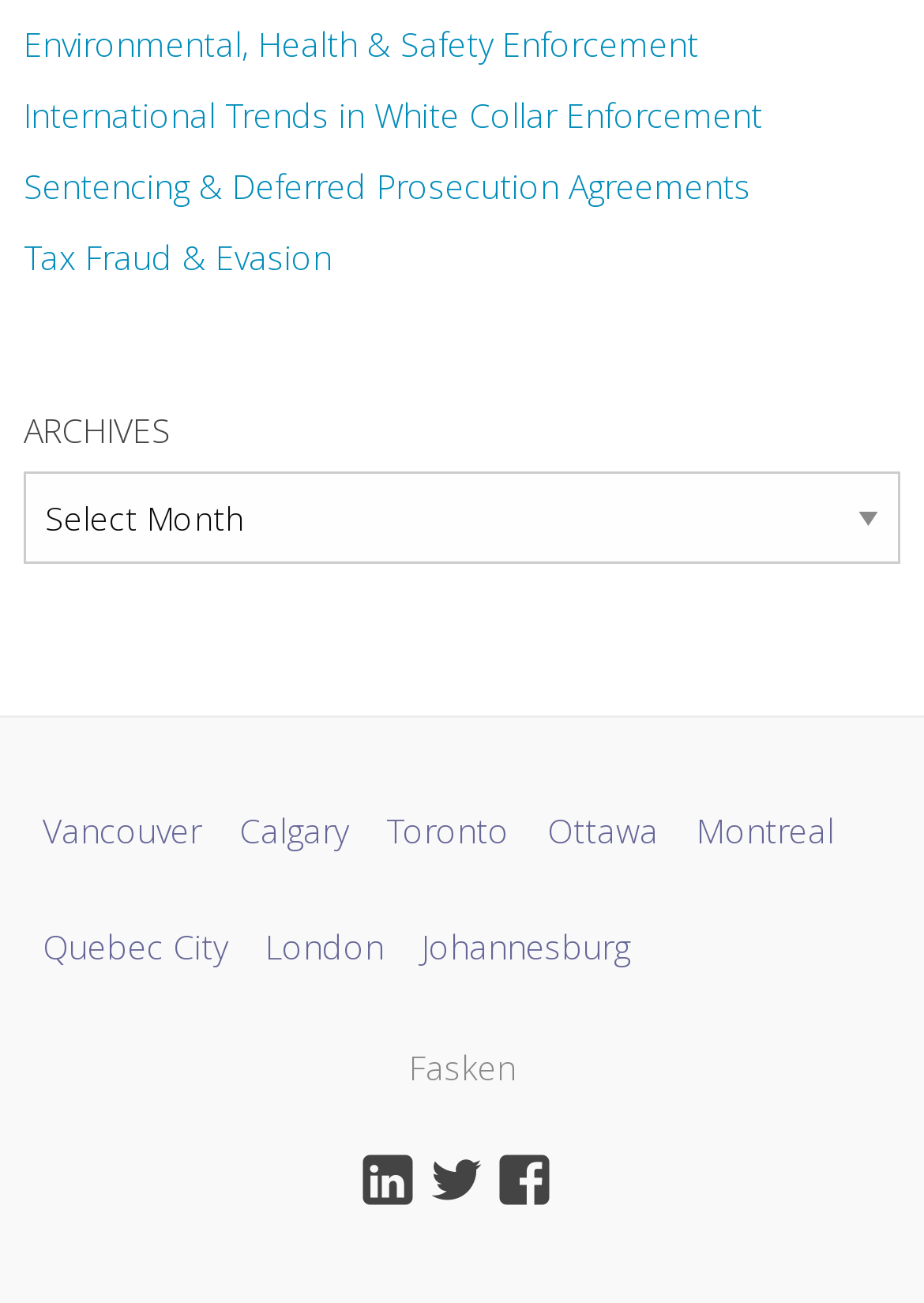How many enforcement topics are listed?
From the image, respond with a single word or phrase.

4